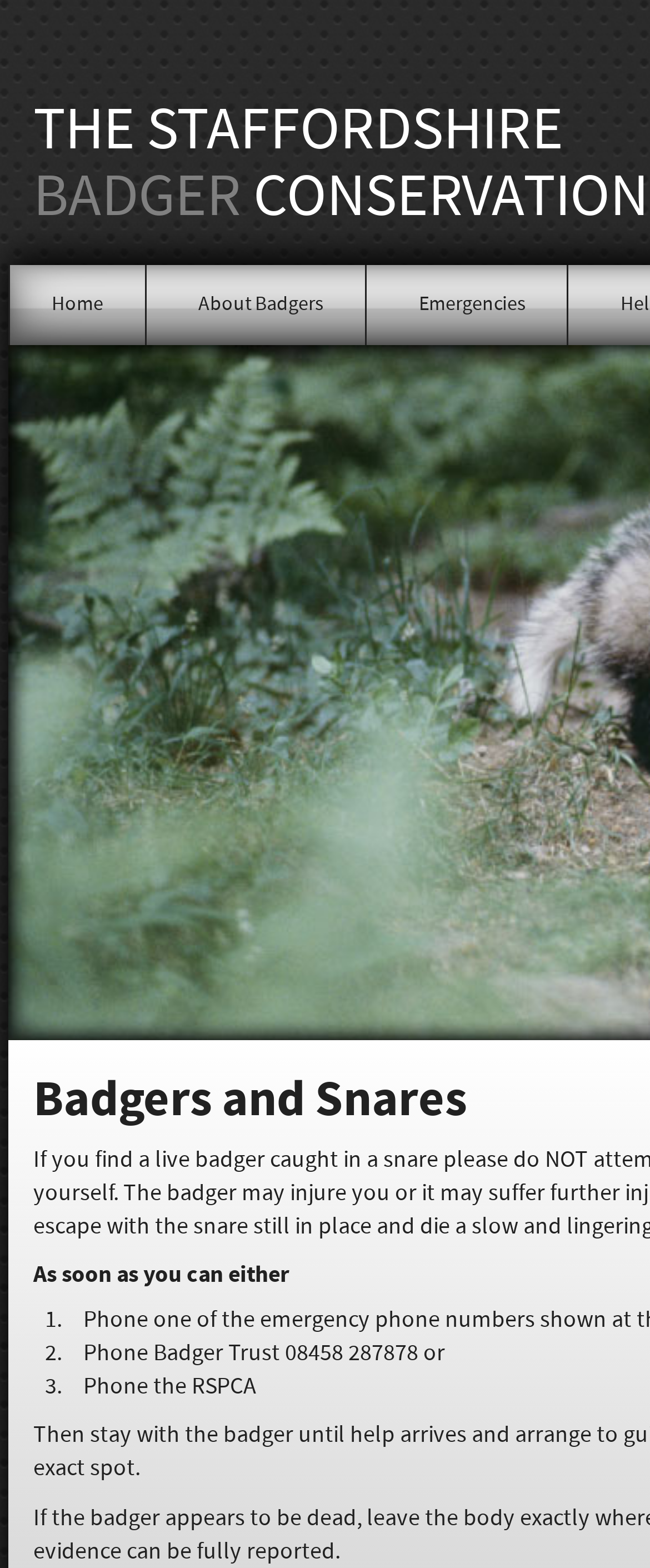What is the order of the emergency contact list?
Kindly offer a detailed explanation using the data available in the image.

I analyzed the list of emergency contact information and found that the order is '1. Phone Badger Trust 08458 287878 or...' followed by '2. Phone the RSPCA', so the order is 1. Phone Badger Trust, 2. Phone the RSPCA.